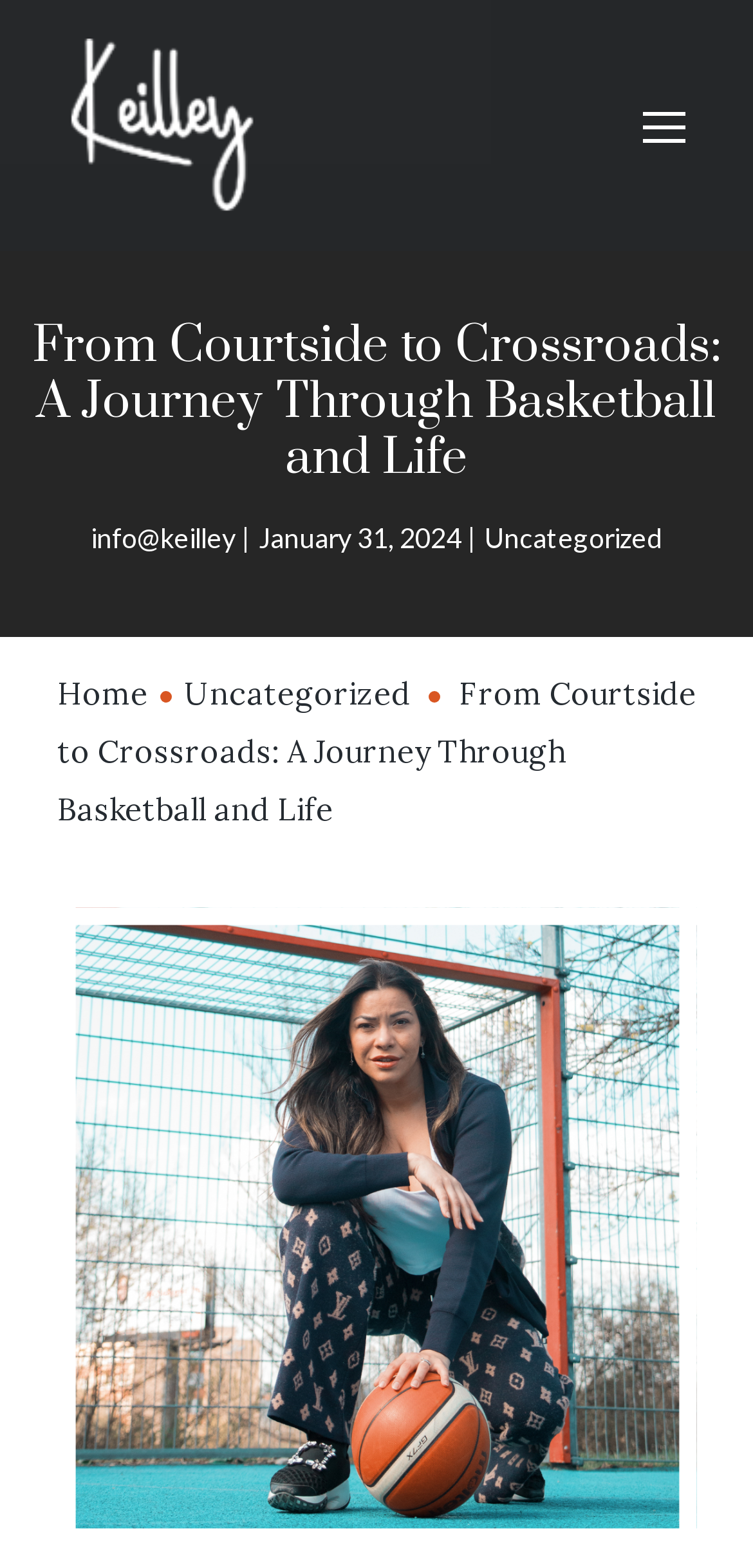Analyze and describe the webpage in a detailed narrative.

The webpage is a personal blog or website, with a focus on the author's journey through basketball and life. At the top-left corner, there is a link with an accompanying image, which appears to be a logo or icon. Below this, there is a table that spans the entire width of the page, containing the title "From Courtside to Crossroads: A Journey Through Basketball and Life" in a large font, along with the author's email address, the date "January 31, 2024", and a category label "Uncategorized".

Underneath this table, there are three links: "Home" on the left, "Uncategorized" in the center, and a longer text "From Courtside to Crossroads: A Journey Through Basketball and Life" on the right. These links are positioned horizontally, with "Home" and "Uncategorized" being shorter and more compact, while the longer text takes up more space.

At the bottom-right corner of the page, there is a small icon represented by the Unicode character "\uf106", which may be a social media link or a navigation button. Overall, the webpage has a simple and clean layout, with a focus on presenting the author's story and providing navigation links to other parts of the website.